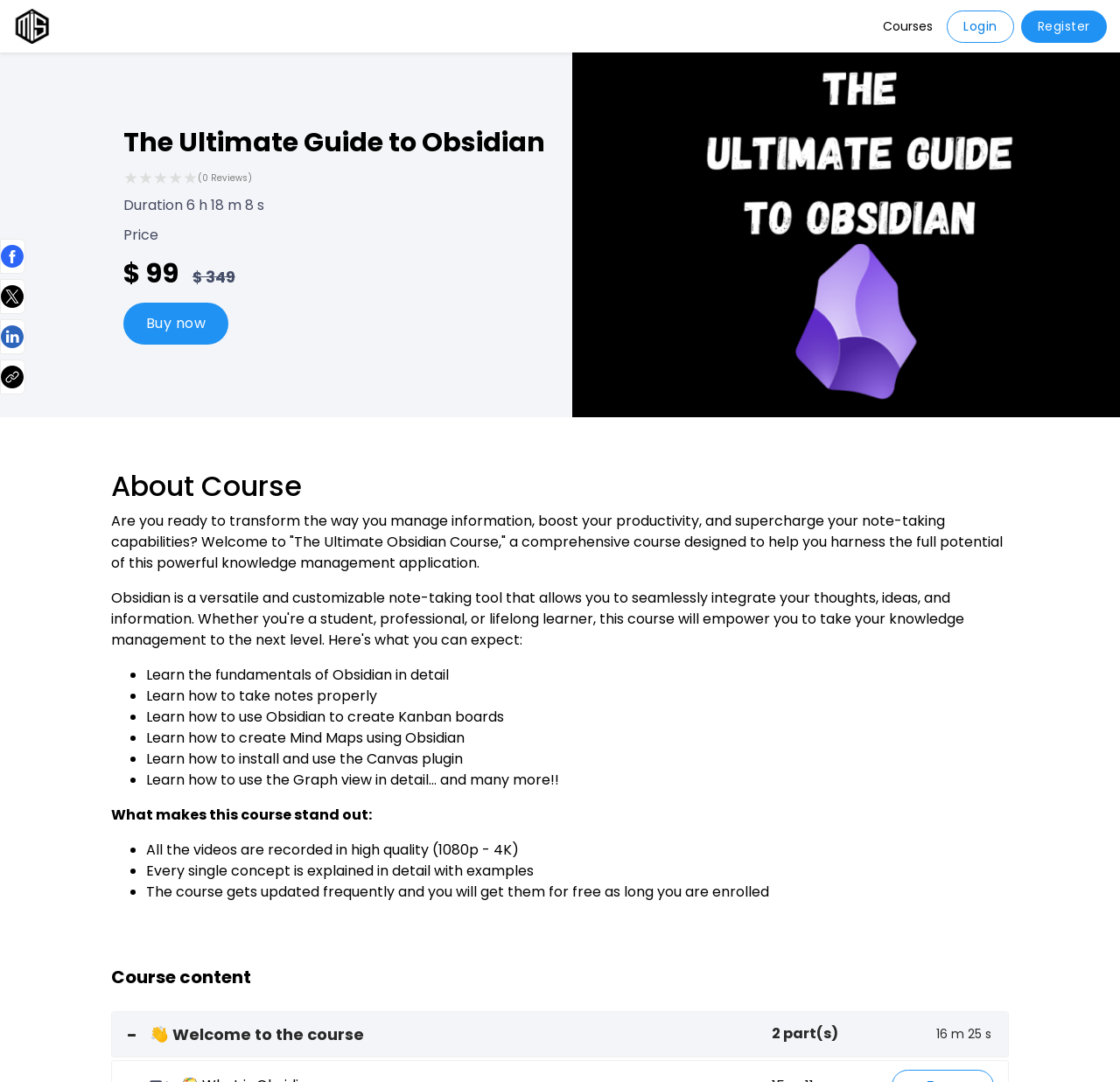Based on what you see in the screenshot, provide a thorough answer to this question: What is the format of the course videos?

I found this answer by examining the ListMarker element with the text 'All the videos are recorded in high quality (1080p - 4K)' which provides information about the video format.